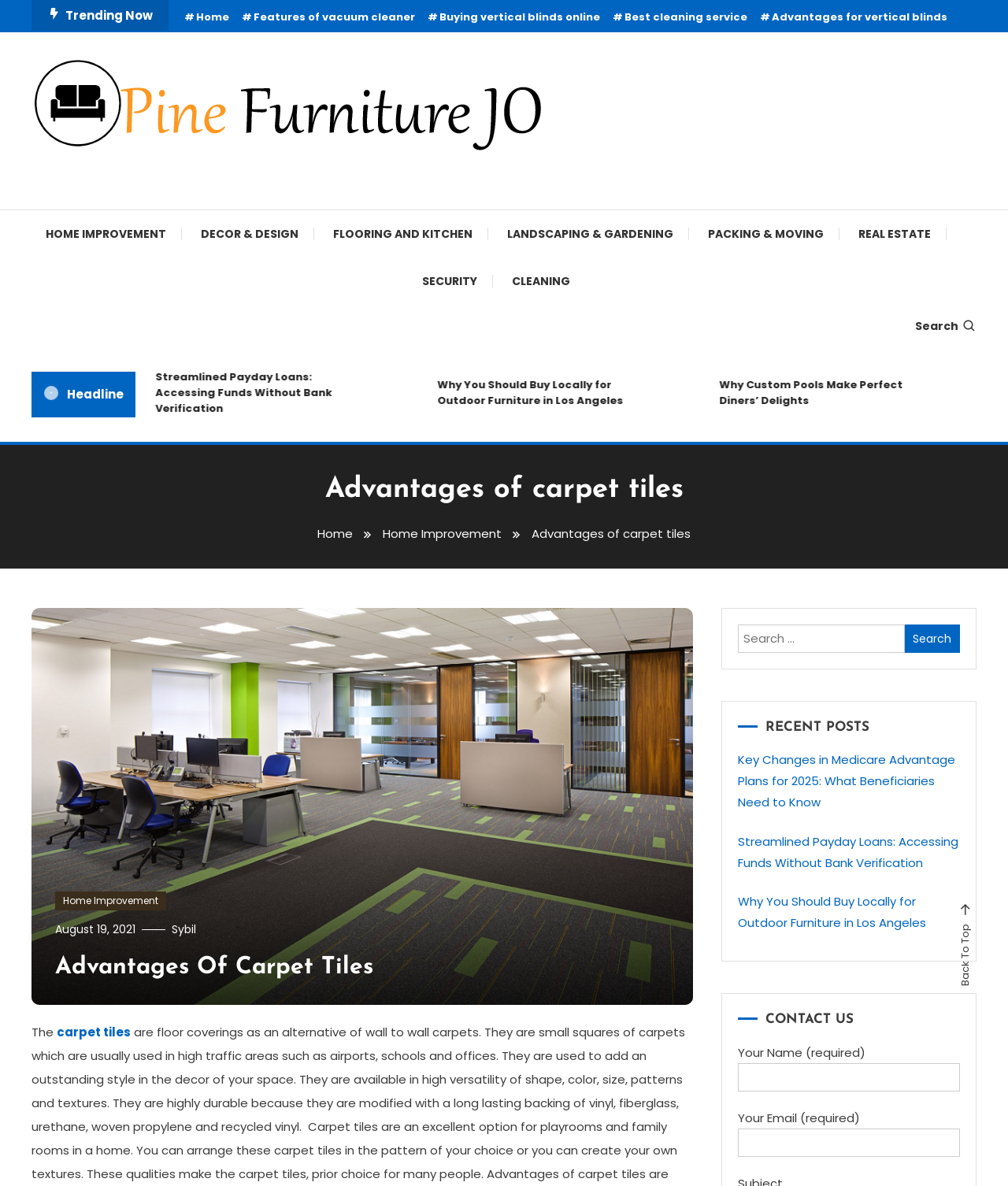Using the information shown in the image, answer the question with as much detail as possible: What is the category of the article 'Advantages of carpet tiles'?

The article 'Advantages of carpet tiles' is categorized under 'Home Improvement' as it is a subcategory of the main category 'Home Improvement' in the webpage's navigation menu.